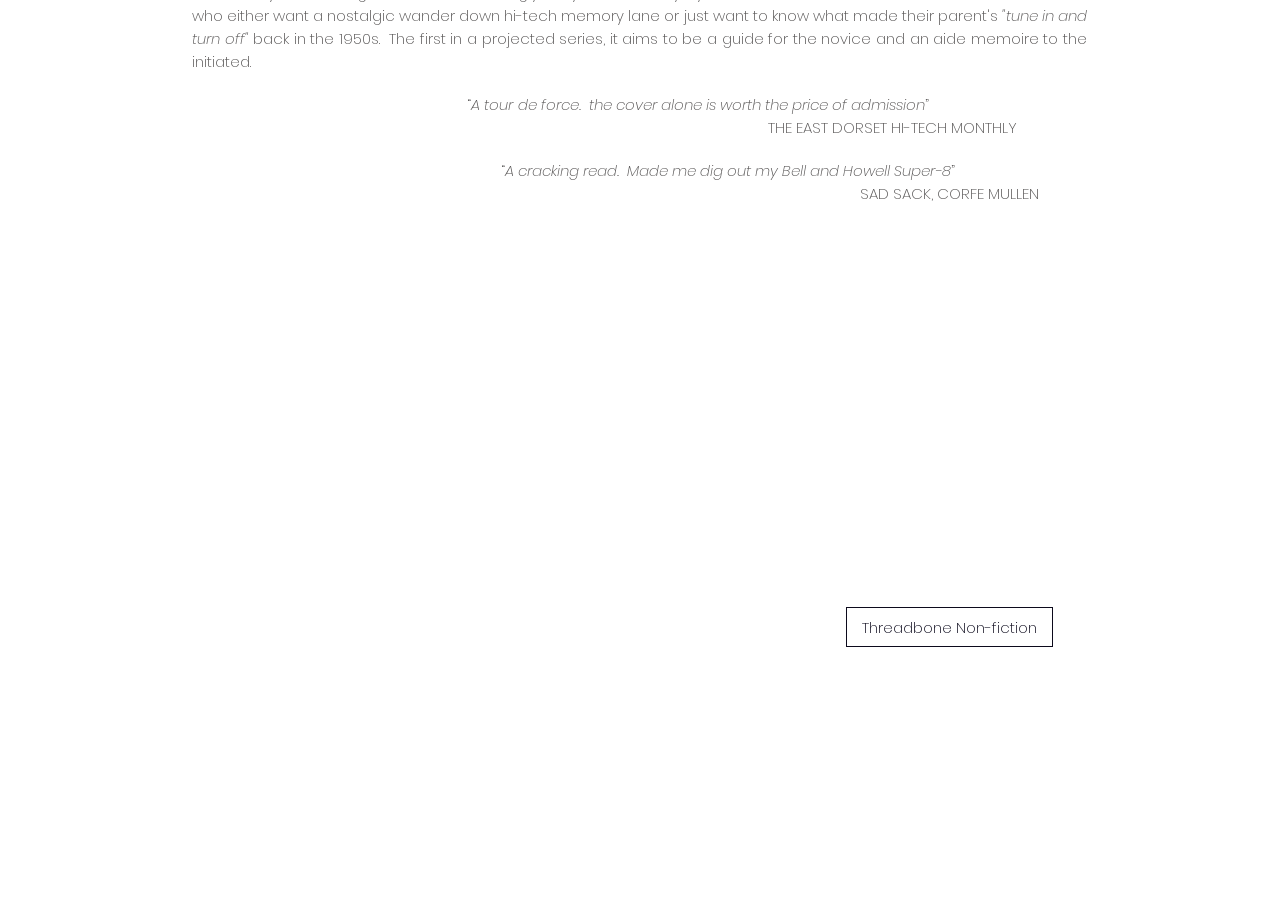Could you locate the bounding box coordinates for the section that should be clicked to accomplish this task: "Click Threadbone Non-fiction".

[0.661, 0.658, 0.823, 0.701]